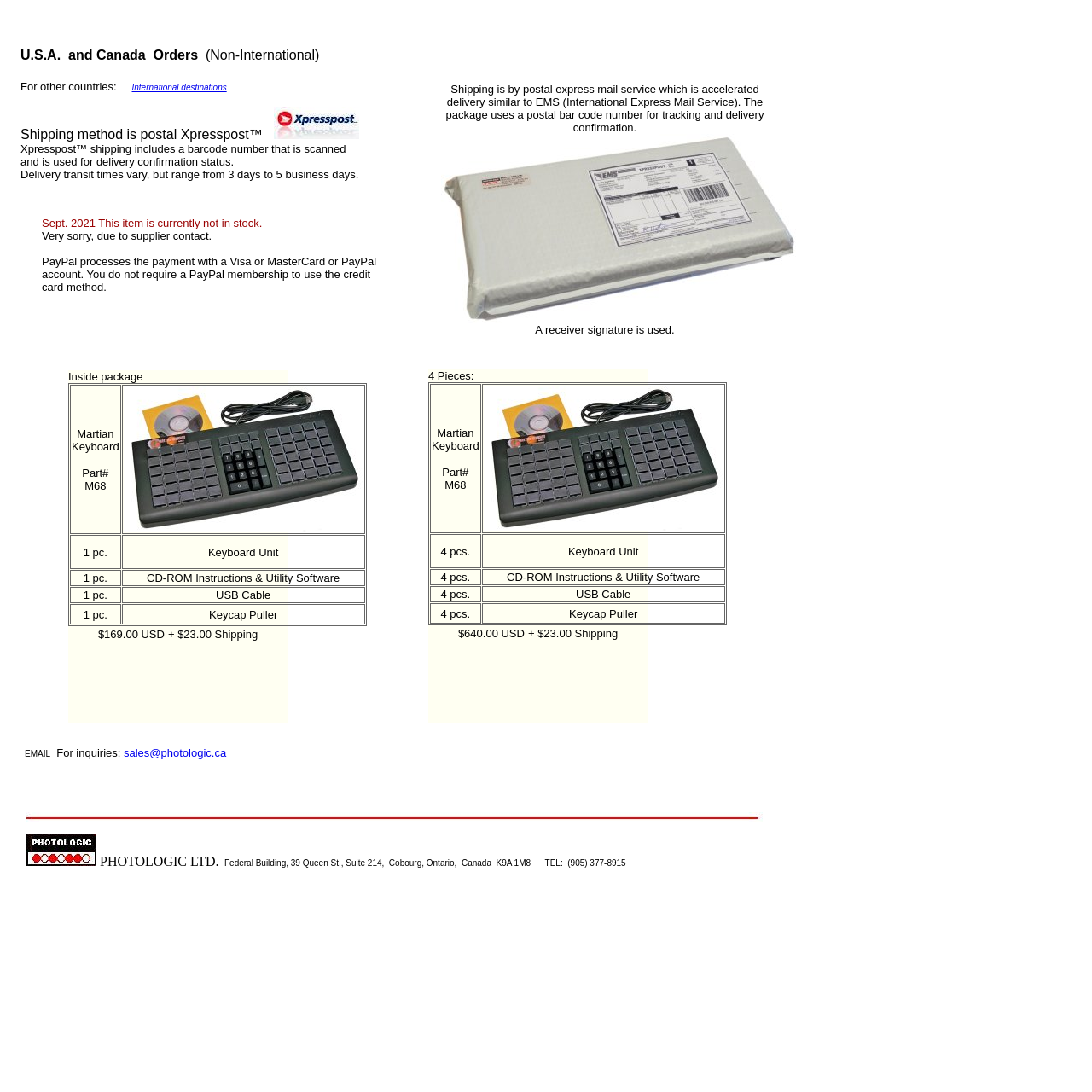Please provide a comprehensive answer to the question below using the information from the image: What is the shipping method for U.S.A. and Canada orders?

Based on the webpage, I found the section 'U.S.A. and Canada Orders' which mentions 'Shipping method is postal Xpresspost™ '. This indicates that the shipping method for U.S.A. and Canada orders is Postal Xpresspost.